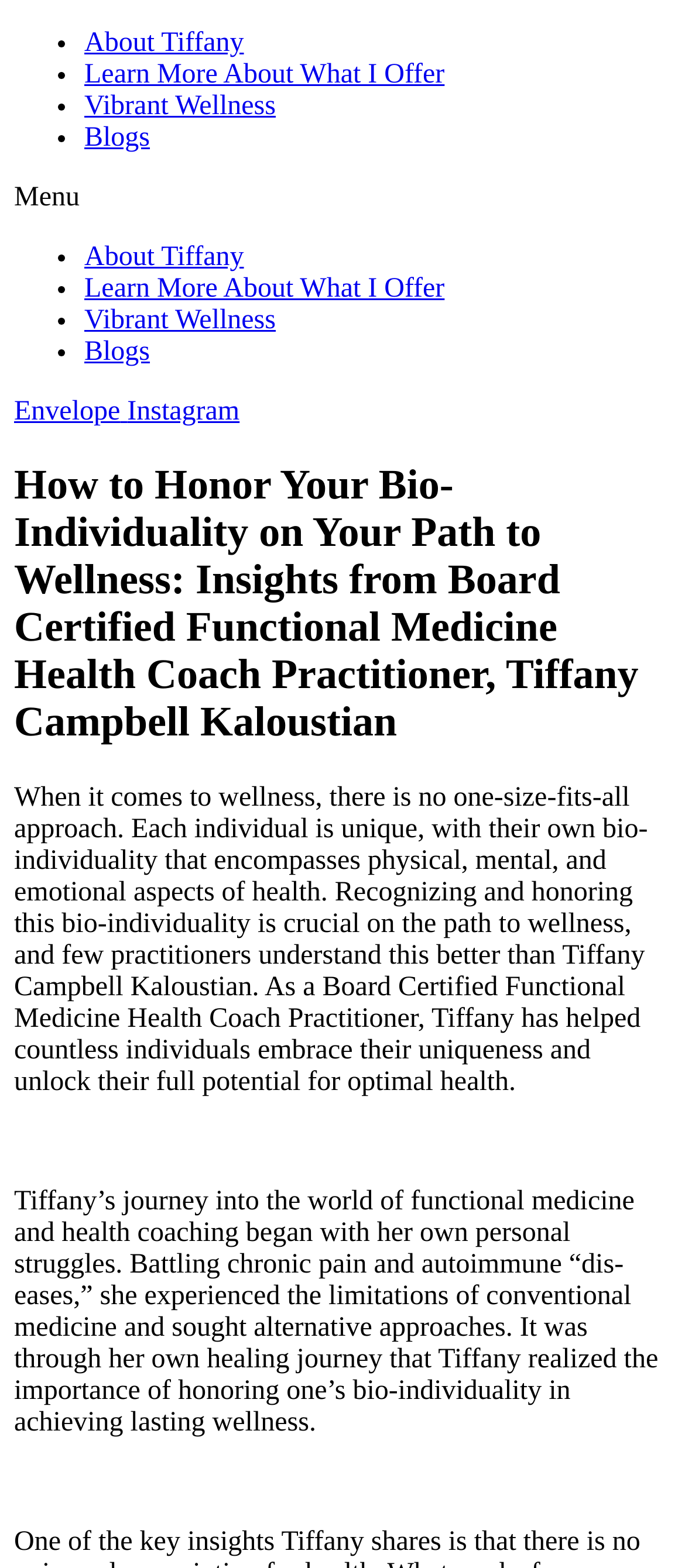Please analyze the image and provide a thorough answer to the question:
What is the purpose of the webpage?

The webpage appears to be an introduction to Tiffany Campbell Kaloustian and her approach to wellness, which emphasizes the importance of bio-individuality. The webpage provides background information on Tiffany's journey and her expertise as a health coach practitioner.